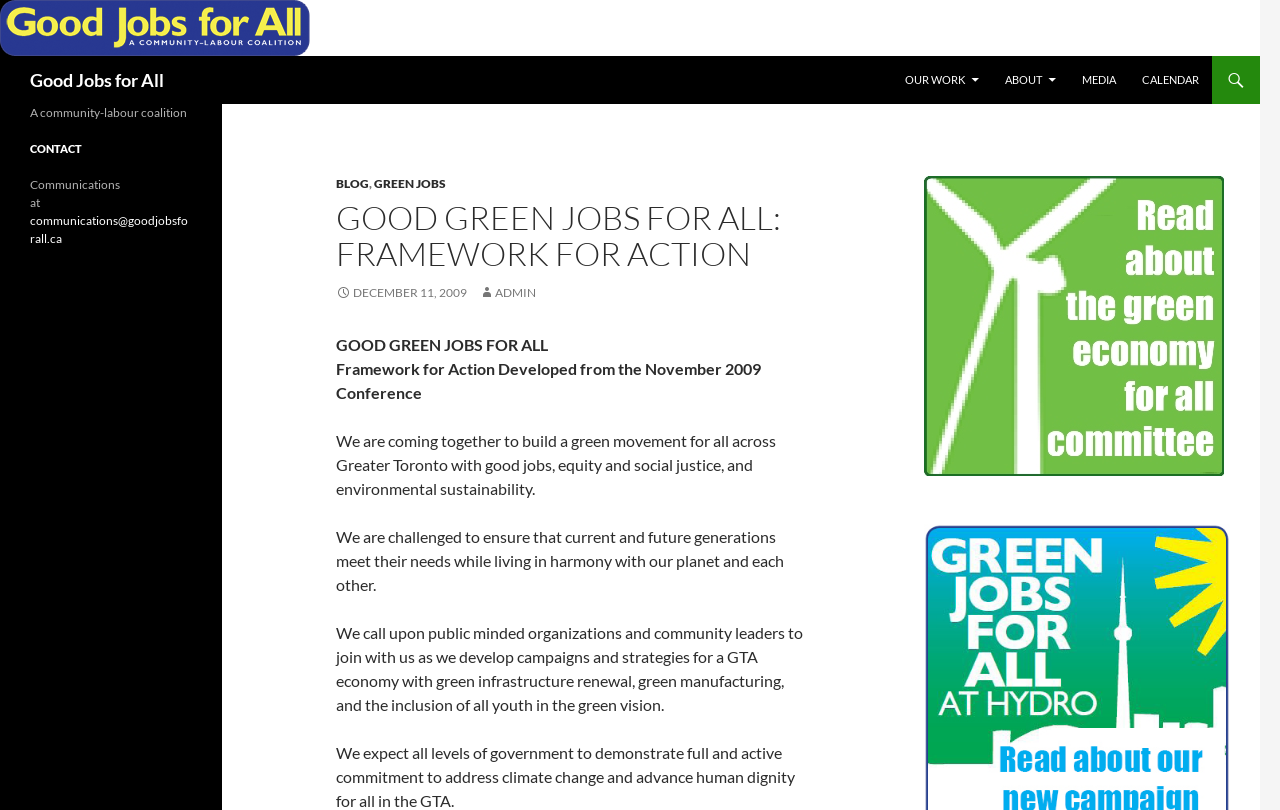What is the email address for communications? Based on the screenshot, please respond with a single word or phrase.

communications@goodjobsforall.ca